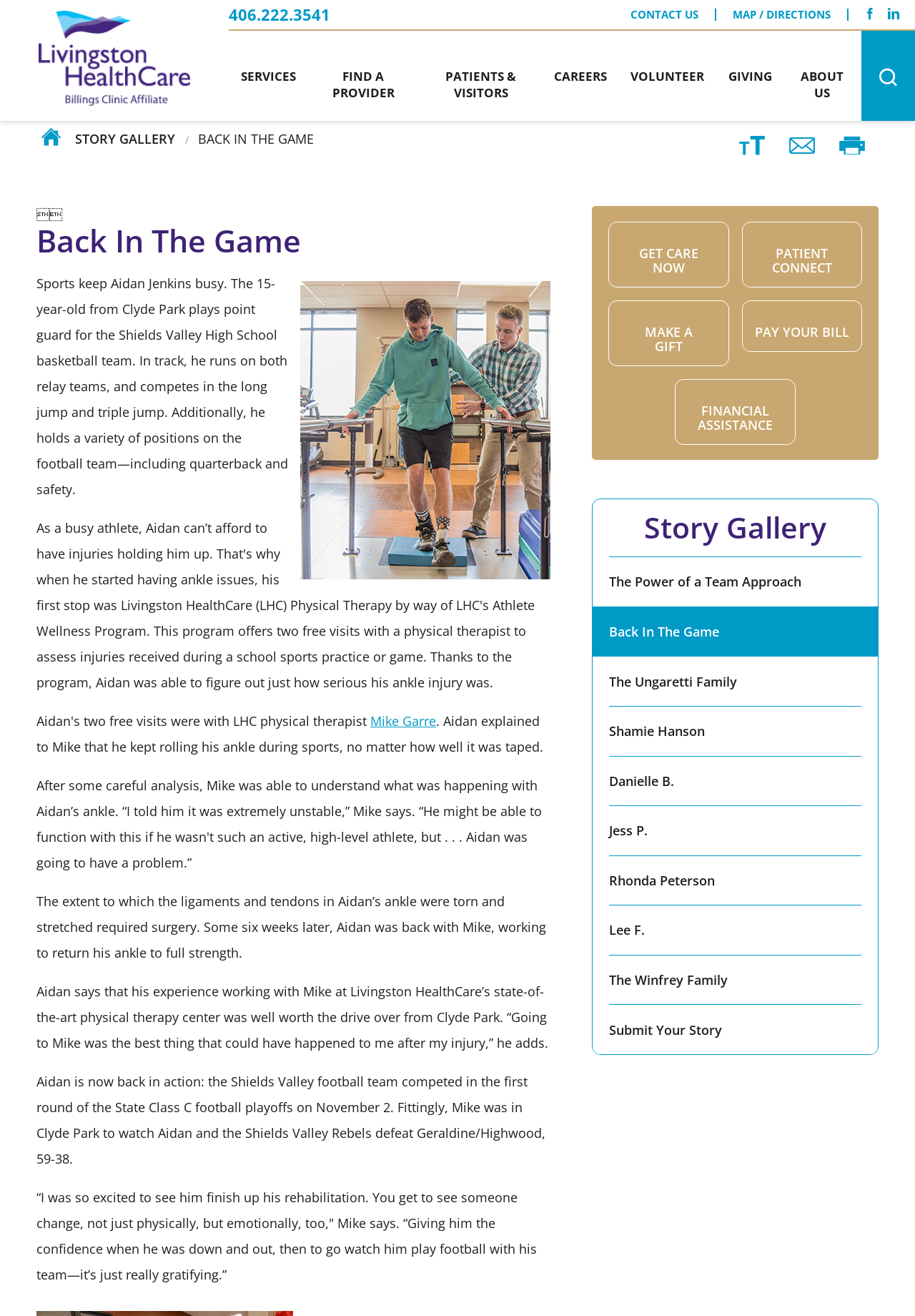What is the phone number to contact Livingston HealthCare?
Based on the image, respond with a single word or phrase.

406.222.3541